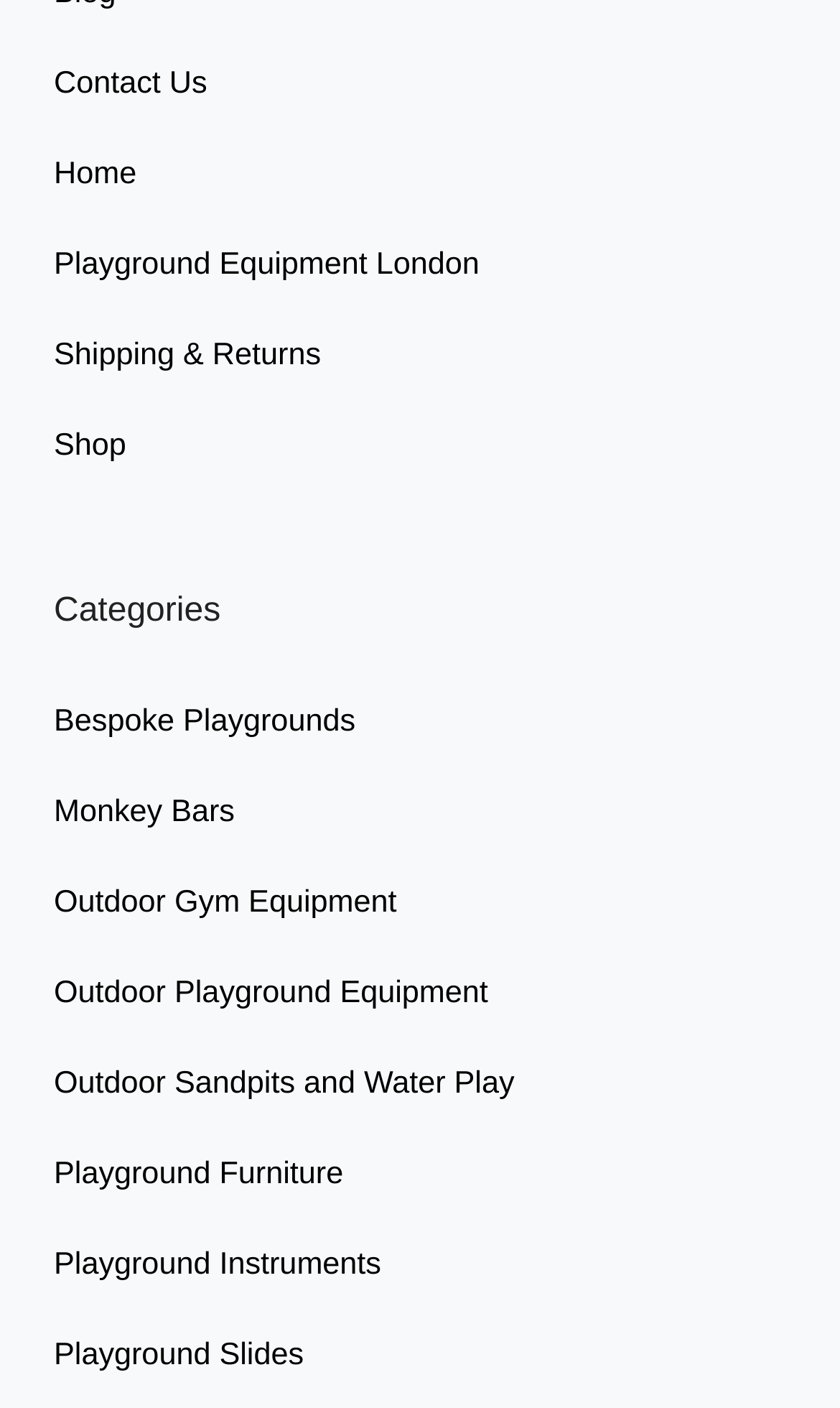Give a short answer using one word or phrase for the question:
What is the first category listed?

Bespoke Playgrounds